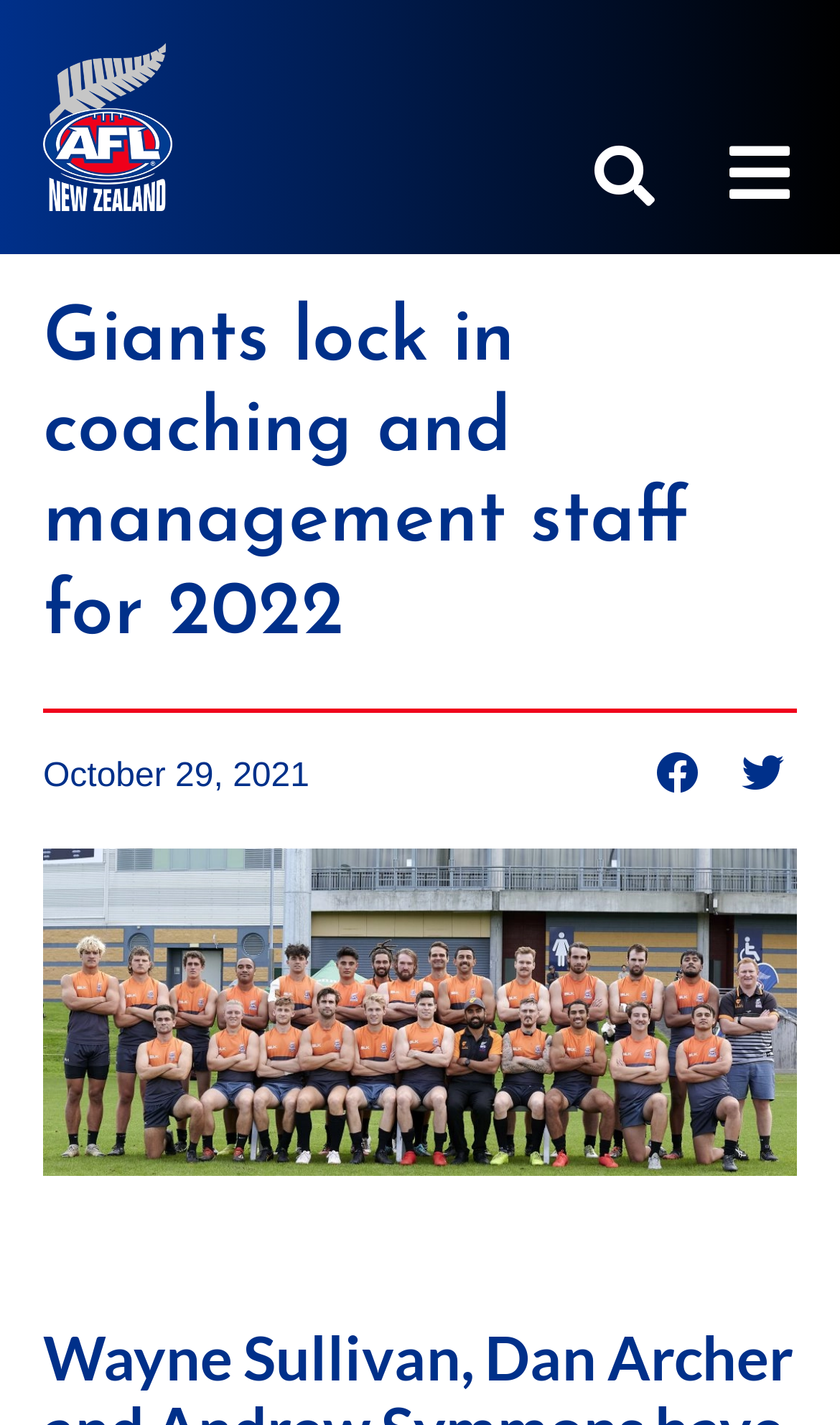Locate the primary headline on the webpage and provide its text.

Giants lock in coaching and management staff for 2022